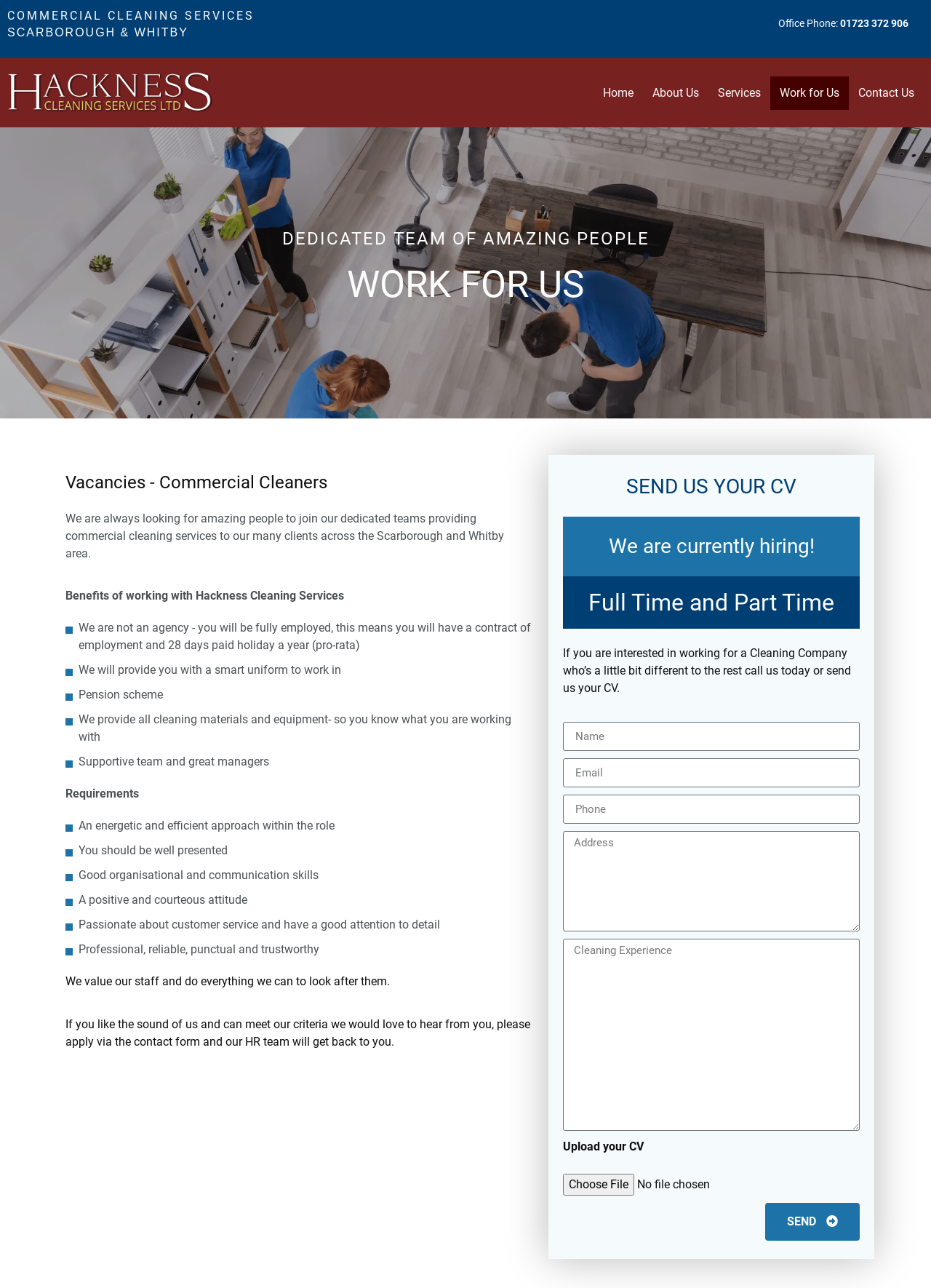Locate the bounding box coordinates of the clickable area to execute the instruction: "Click the 'Work for Us' link". Provide the coordinates as four float numbers between 0 and 1, represented as [left, top, right, bottom].

[0.827, 0.059, 0.912, 0.085]